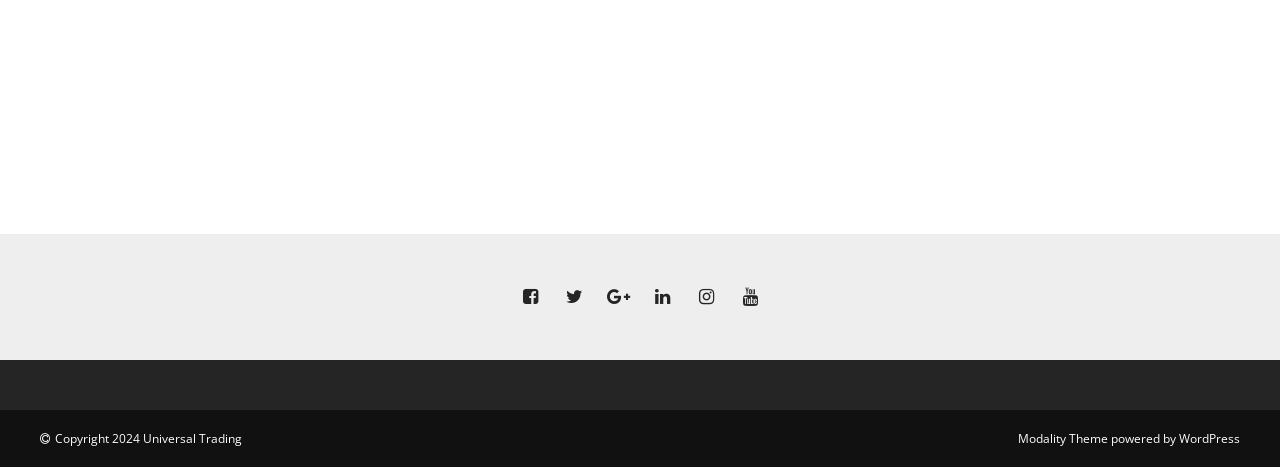Using the information in the image, give a detailed answer to the following question: How many links are there in the top section?

The top section contains links with OCR texts '', '', '', '', '', and ''. Therefore, there are 6 links in the top section.